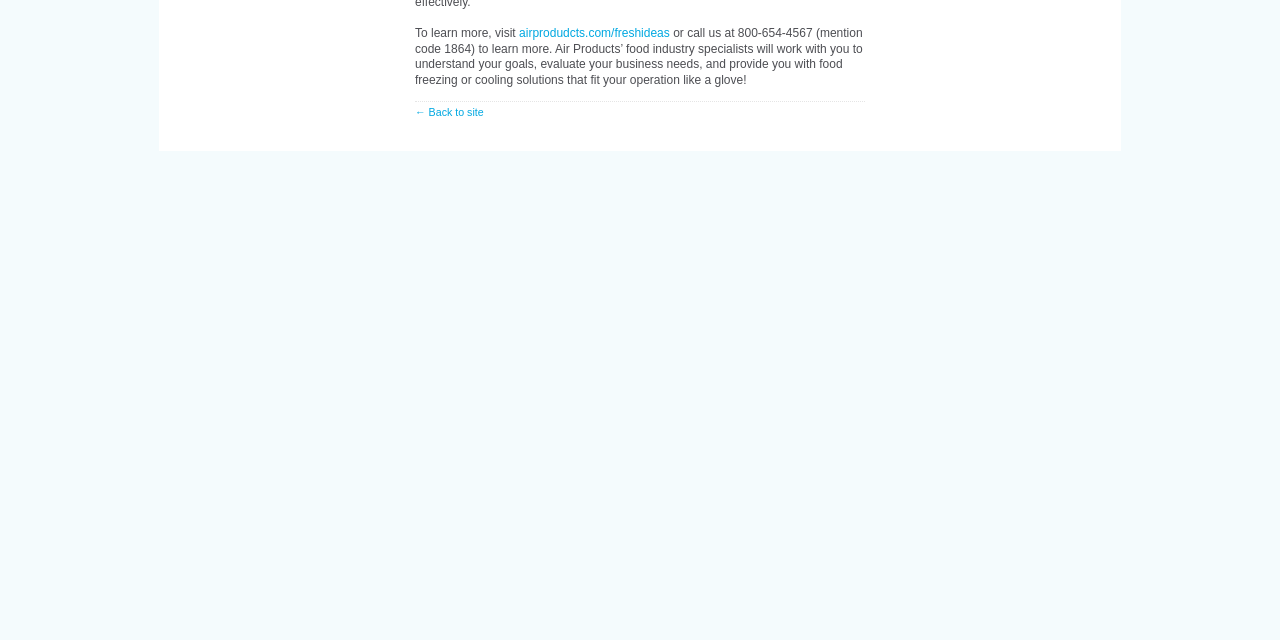Extract the bounding box coordinates of the UI element described: "airprodudcts.com/freshideas". Provide the coordinates in the format [left, top, right, bottom] with values ranging from 0 to 1.

[0.406, 0.041, 0.523, 0.063]